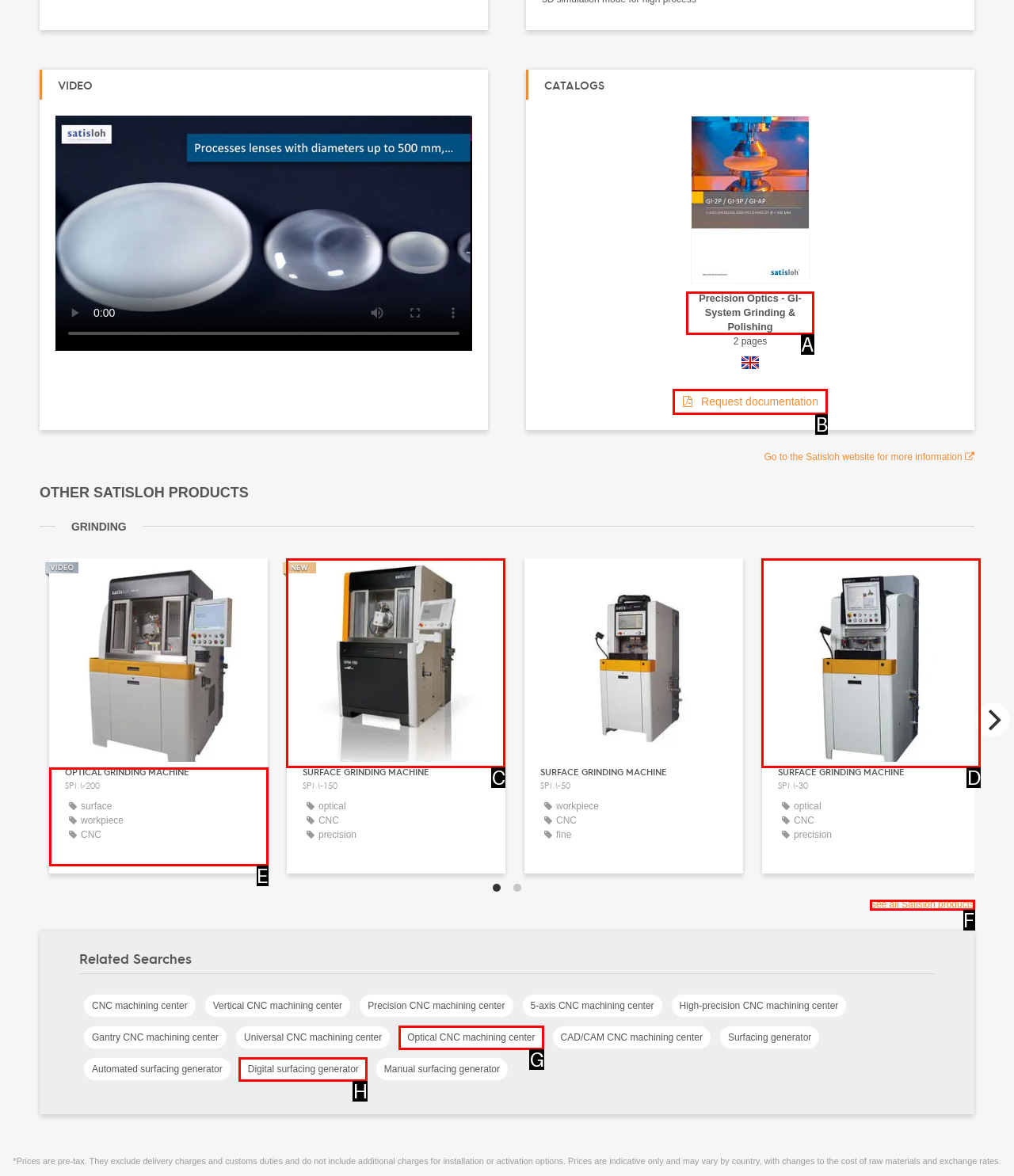Select the correct UI element to complete the task: Click on the 'community' link
Please provide the letter of the chosen option.

None